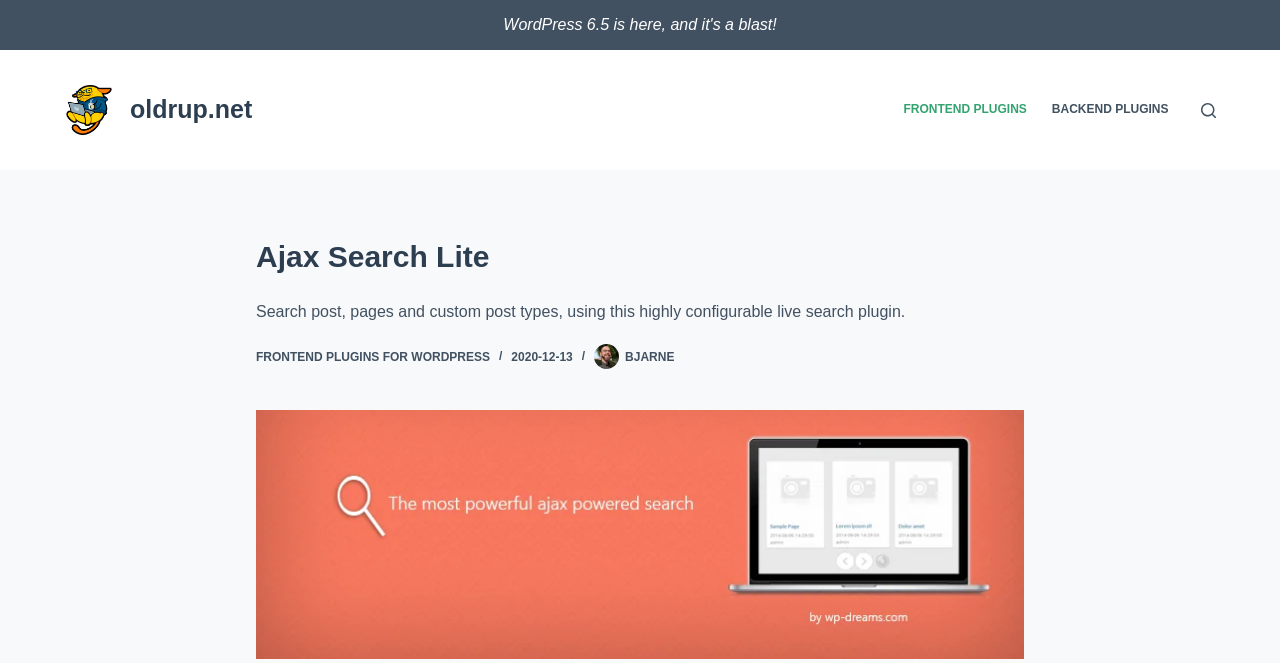Pinpoint the bounding box coordinates of the area that should be clicked to complete the following instruction: "Check the latest update time". The coordinates must be given as four float numbers between 0 and 1, i.e., [left, top, right, bottom].

[0.399, 0.528, 0.447, 0.549]